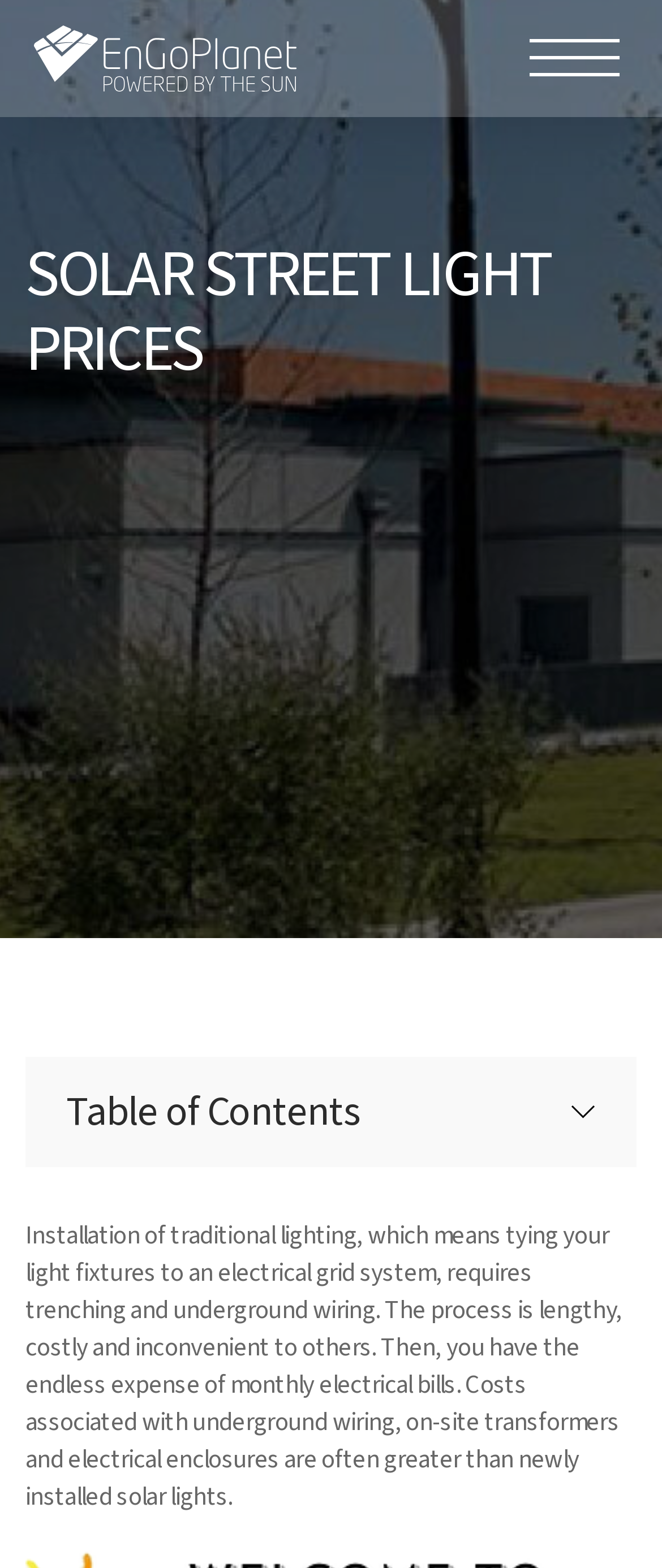What is the purpose of traditional lighting installation?
Using the image, give a concise answer in the form of a single word or short phrase.

Tying light fixtures to electrical grid